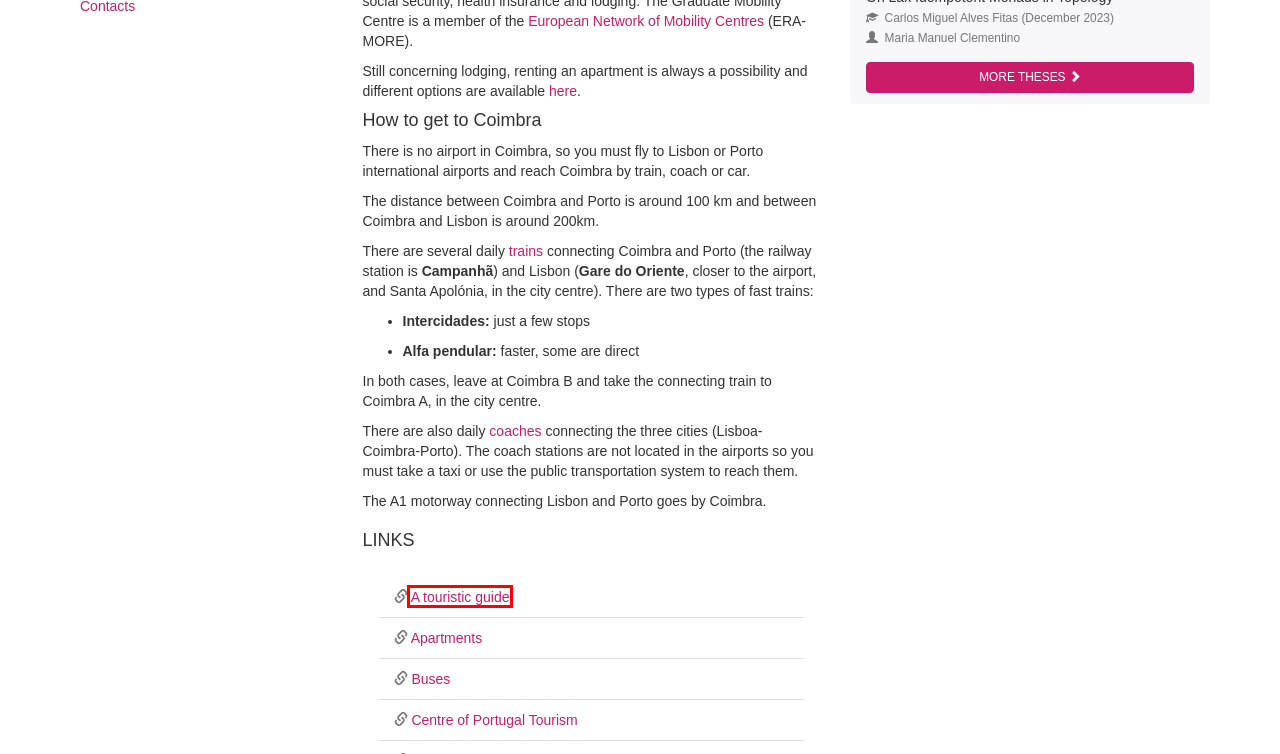You are given a screenshot of a webpage with a red rectangle bounding box. Choose the best webpage description that matches the new webpage after clicking the element in the bounding box. Here are the candidates:
A. SMTUC – Transportes Urbanos de Coimbra
B. PhD Program in Mathematics | Programa de Doutoramento em Matemática
C. Agenda Cultural de Coimbra (distrito) - Viral Agenda
D. Coimbra - Turismo Centro Portugal
E. Casa da Lusofonia - International Student Lounge - Universidade de Coimbra
F. Cursos de Português como Língua Estrangeira - Faculdade de Letras - Universidade de Coimbra
G. Touristic guide of Coimbra
H. Apartments in Coimbra, CASA SAPO - Portugal’s Real Estate Portal

G